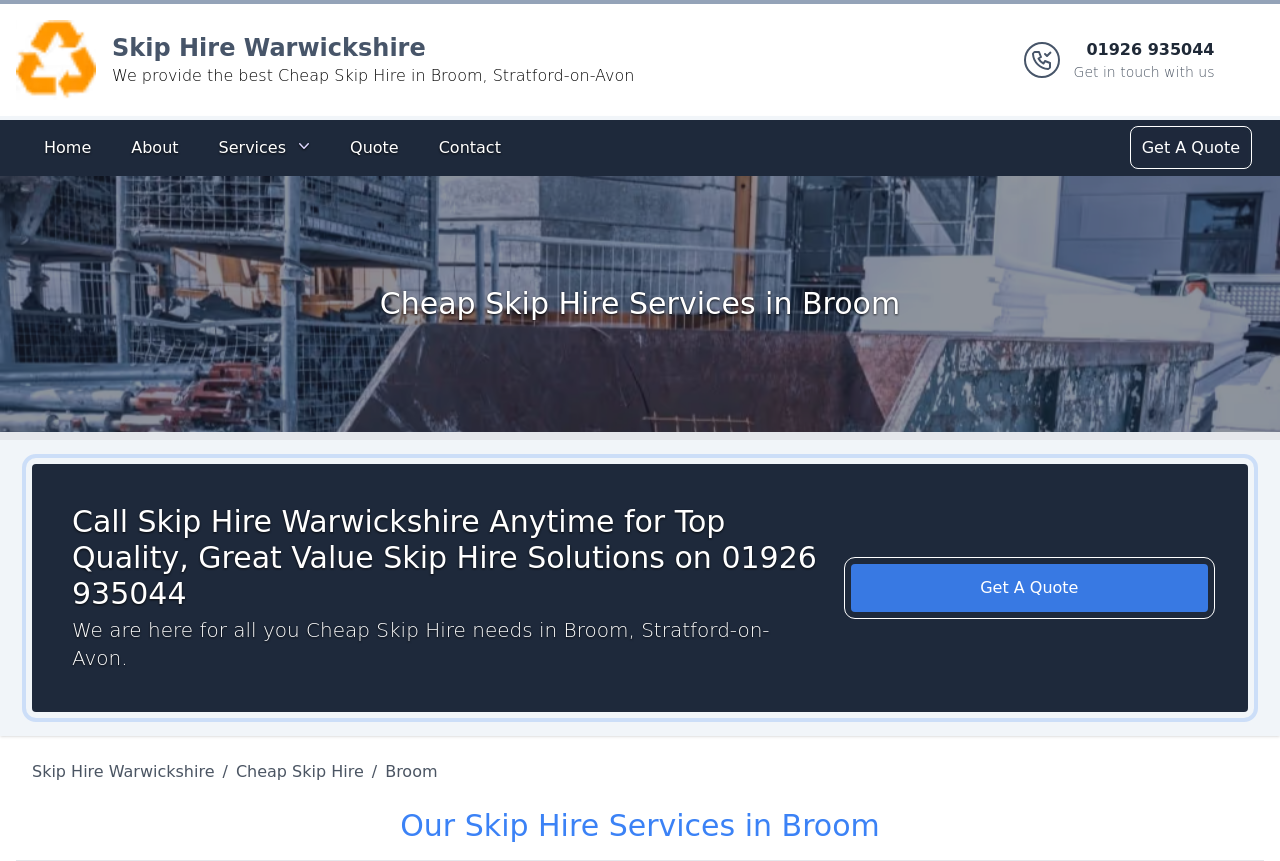Determine the bounding box coordinates for the region that must be clicked to execute the following instruction: "go to home page".

None